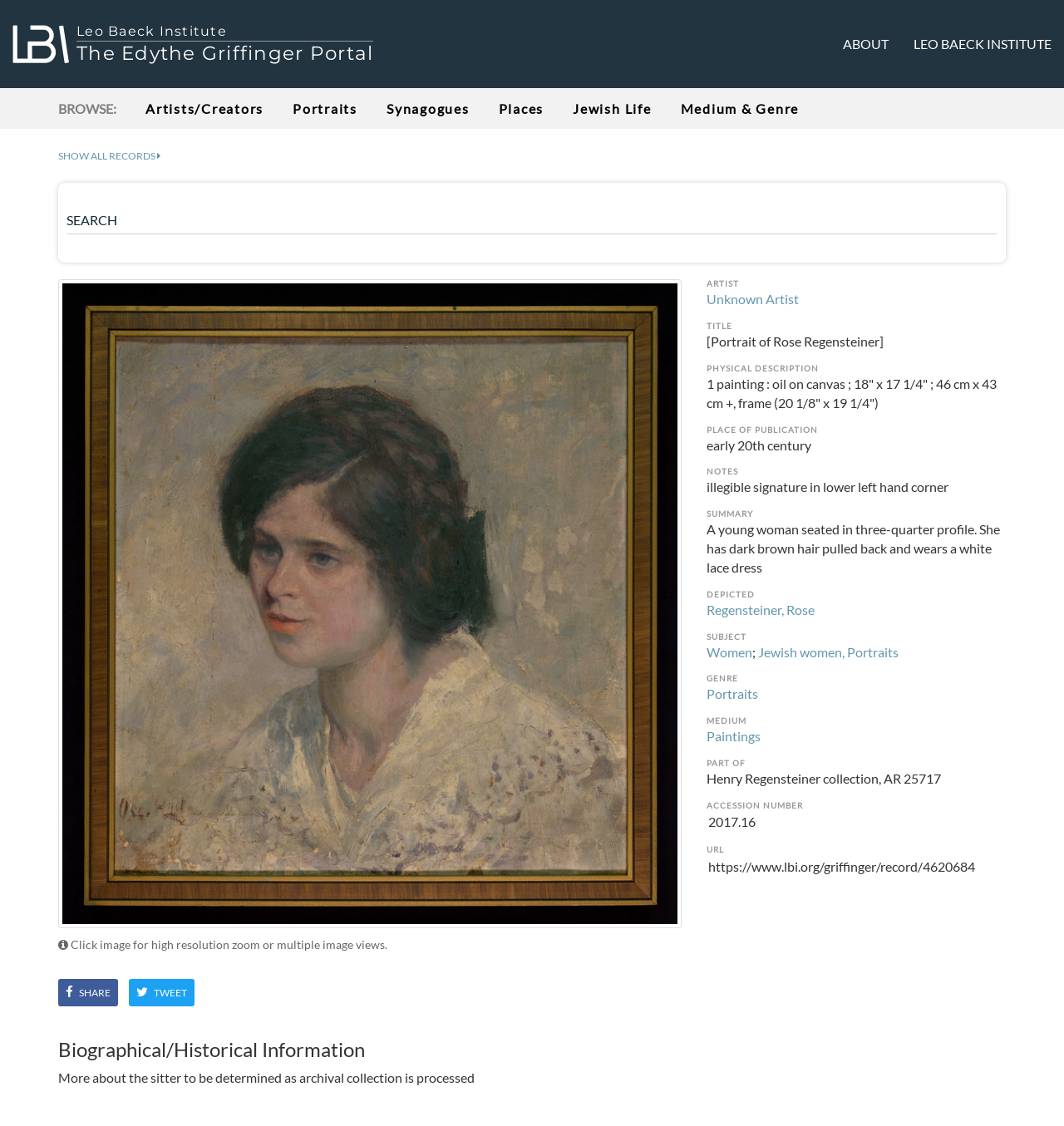Given the content of the image, can you provide a detailed answer to the question?
What is the URL of the artwork?

The answer can be found by looking at the heading 'URL' section, where the URL of the artwork is displayed.